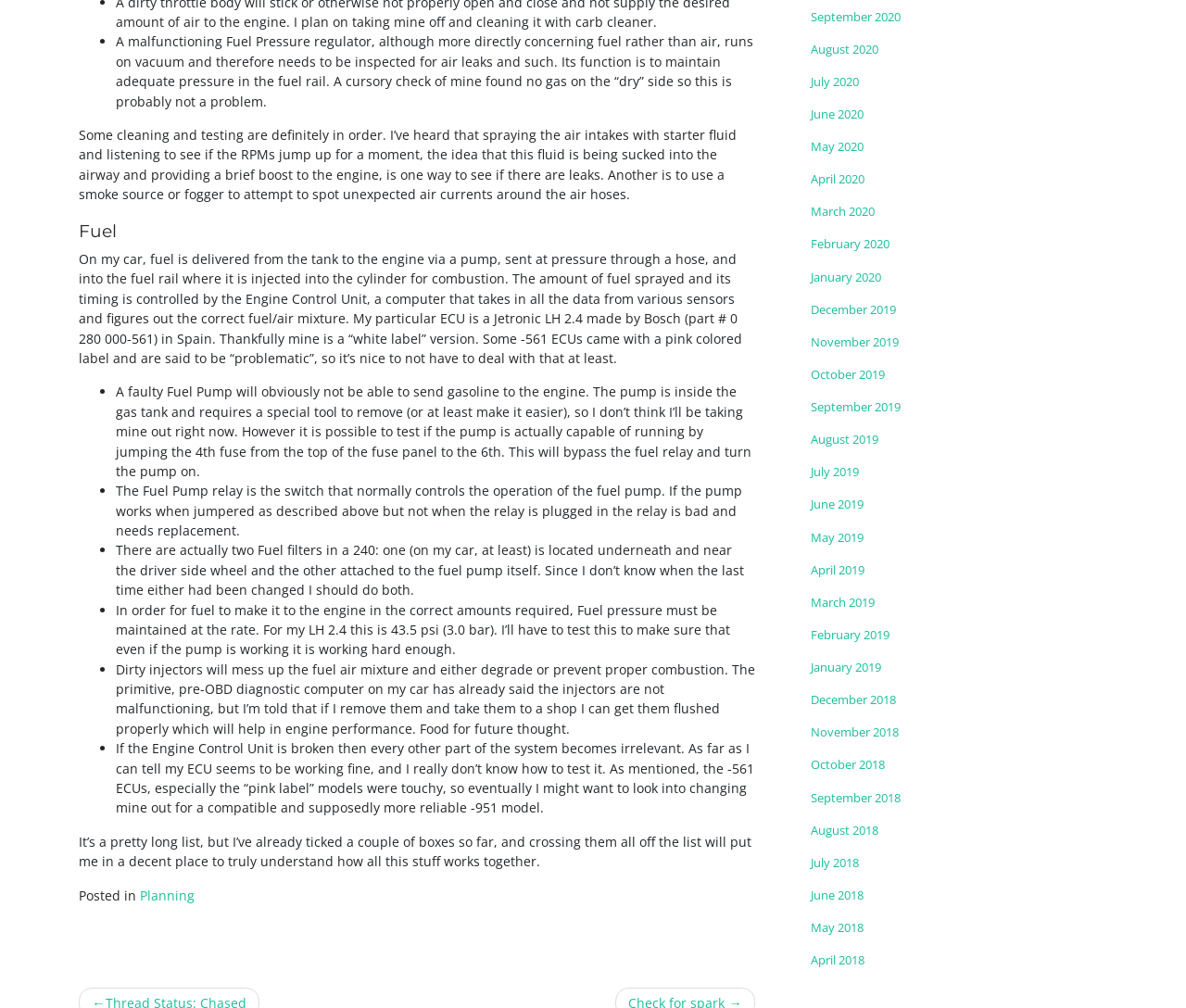Locate the bounding box coordinates of the clickable part needed for the task: "Click the 'Planning' link".

[0.118, 0.879, 0.164, 0.897]